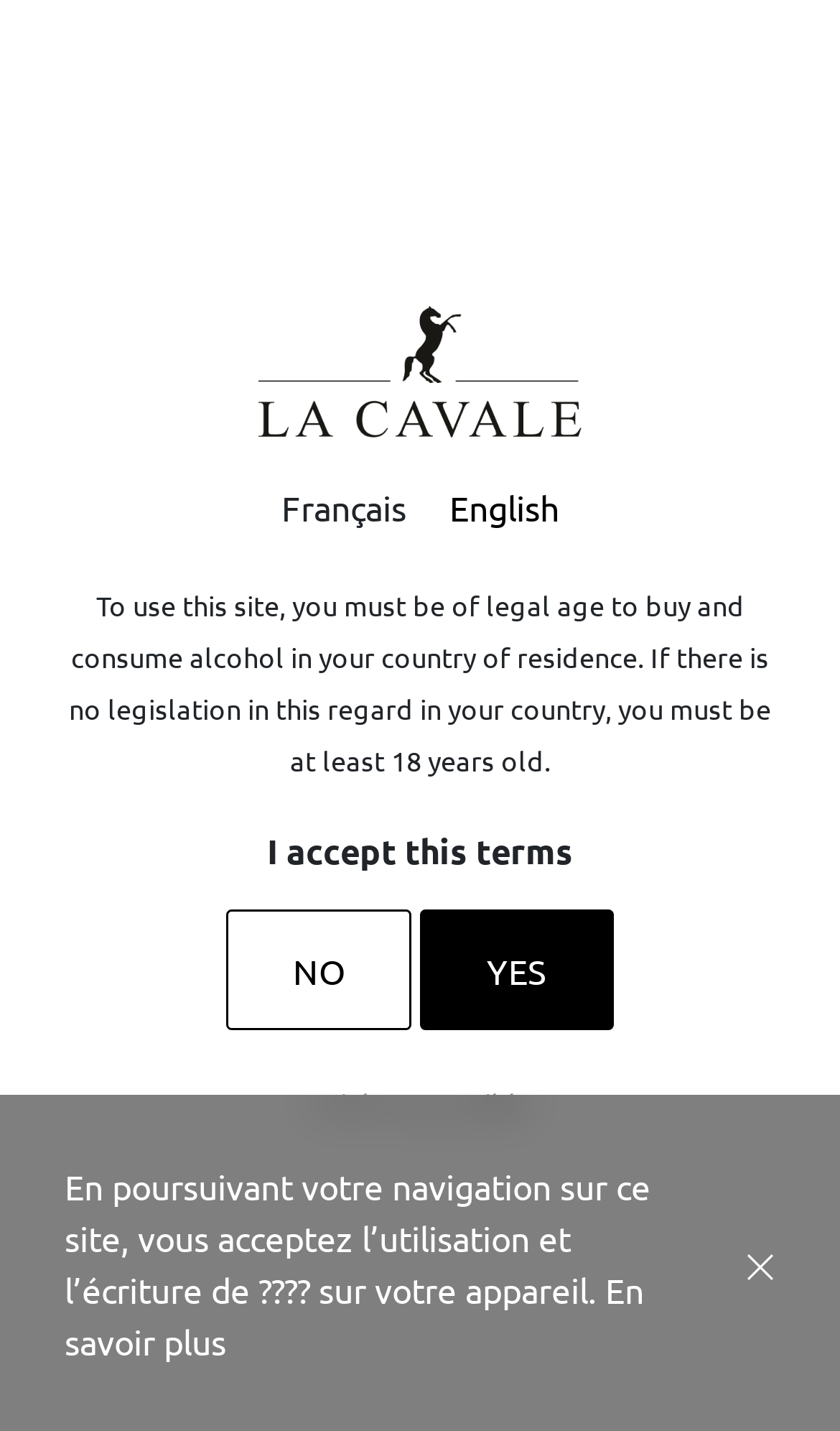Please specify the bounding box coordinates for the clickable region that will help you carry out the instruction: "Visit About Us".

None